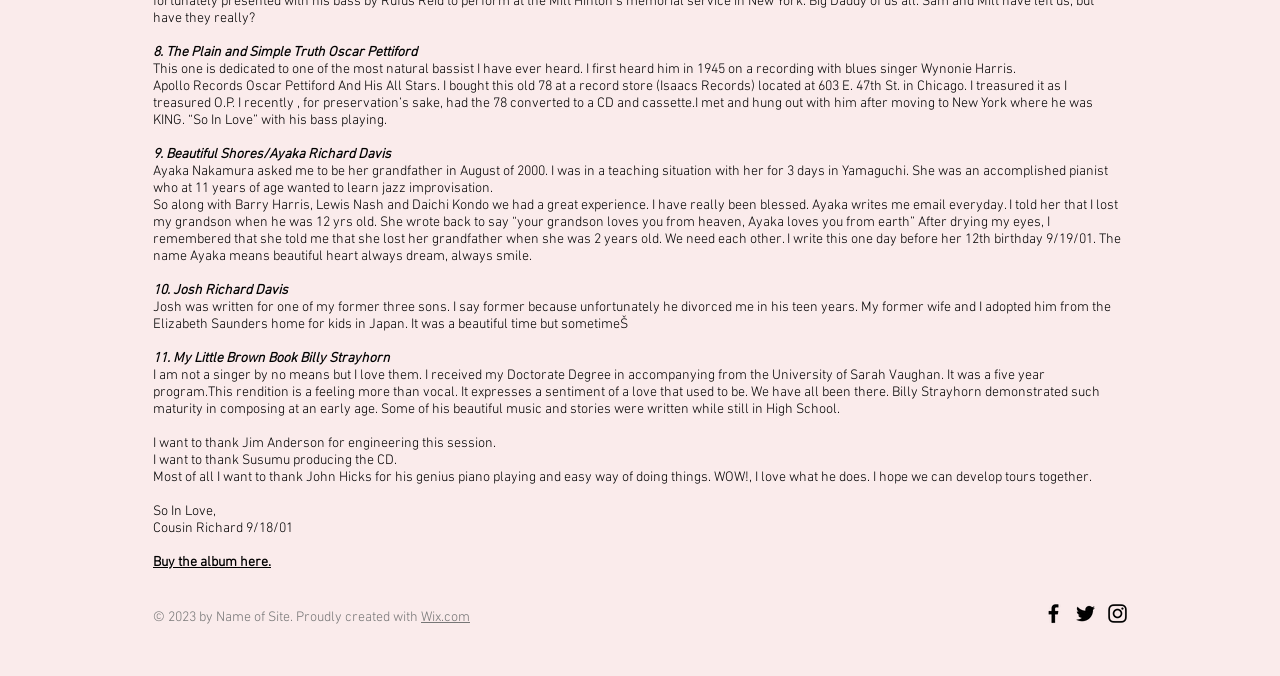What is the meaning of the name Ayaka?
Using the image as a reference, answer the question with a short word or phrase.

Beautiful heart always dream, always smile